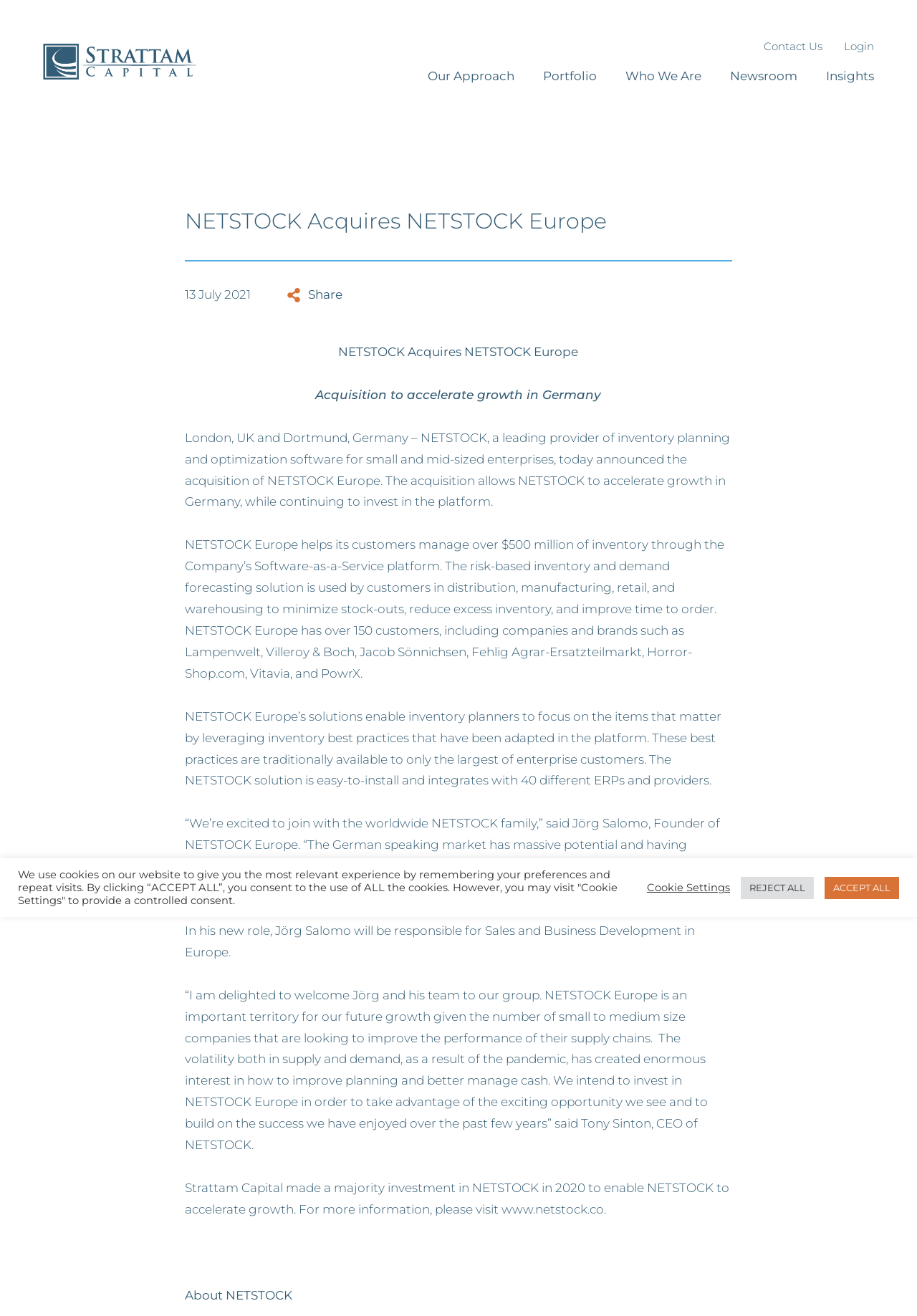Provide the bounding box coordinates of the HTML element described as: "Our Approach". The bounding box coordinates should be four float numbers between 0 and 1, i.e., [left, top, right, bottom].

[0.466, 0.05, 0.561, 0.066]